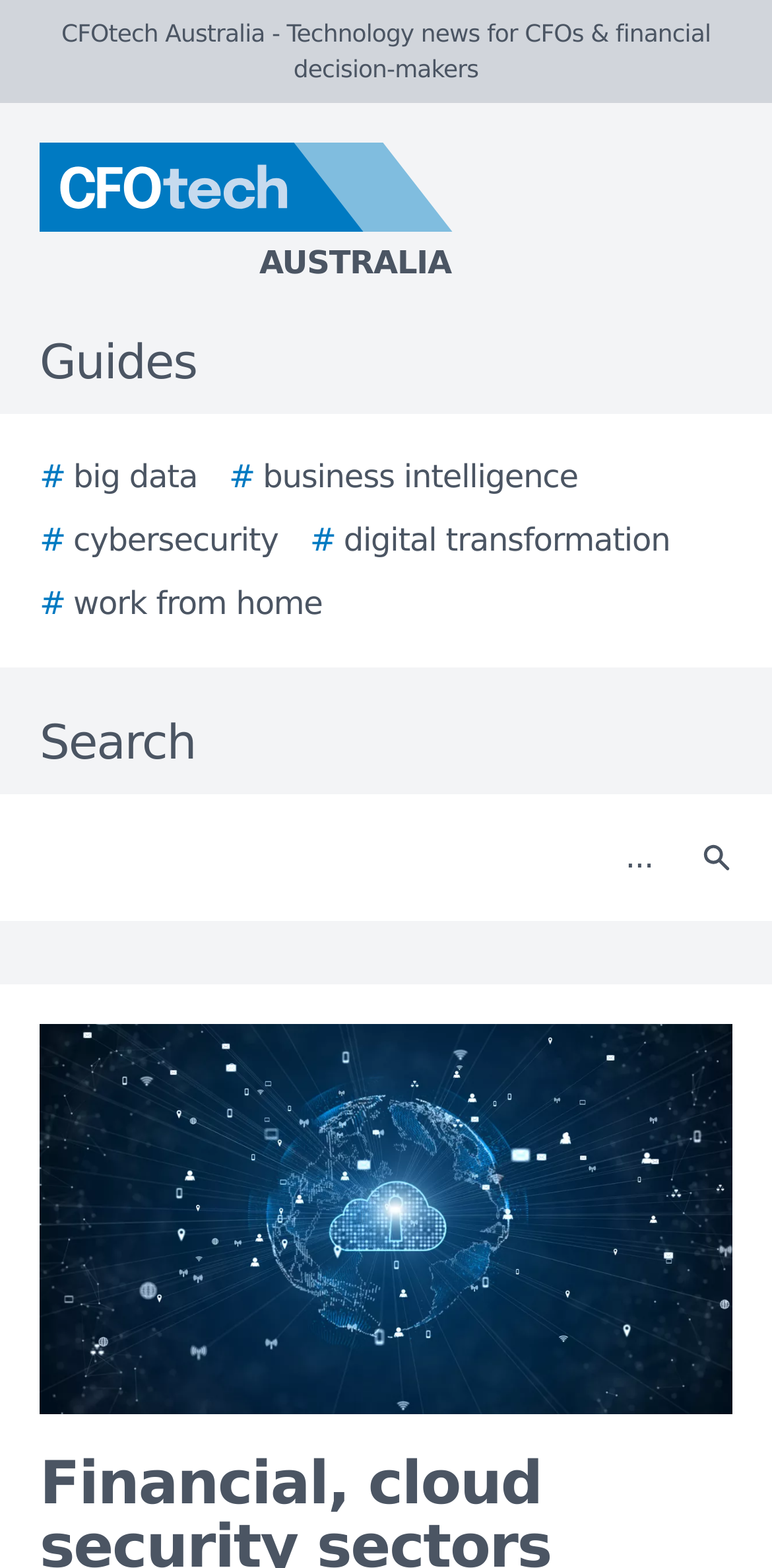Determine the main heading text of the webpage.

Financial, cloud security sectors collaborate on cyber threats